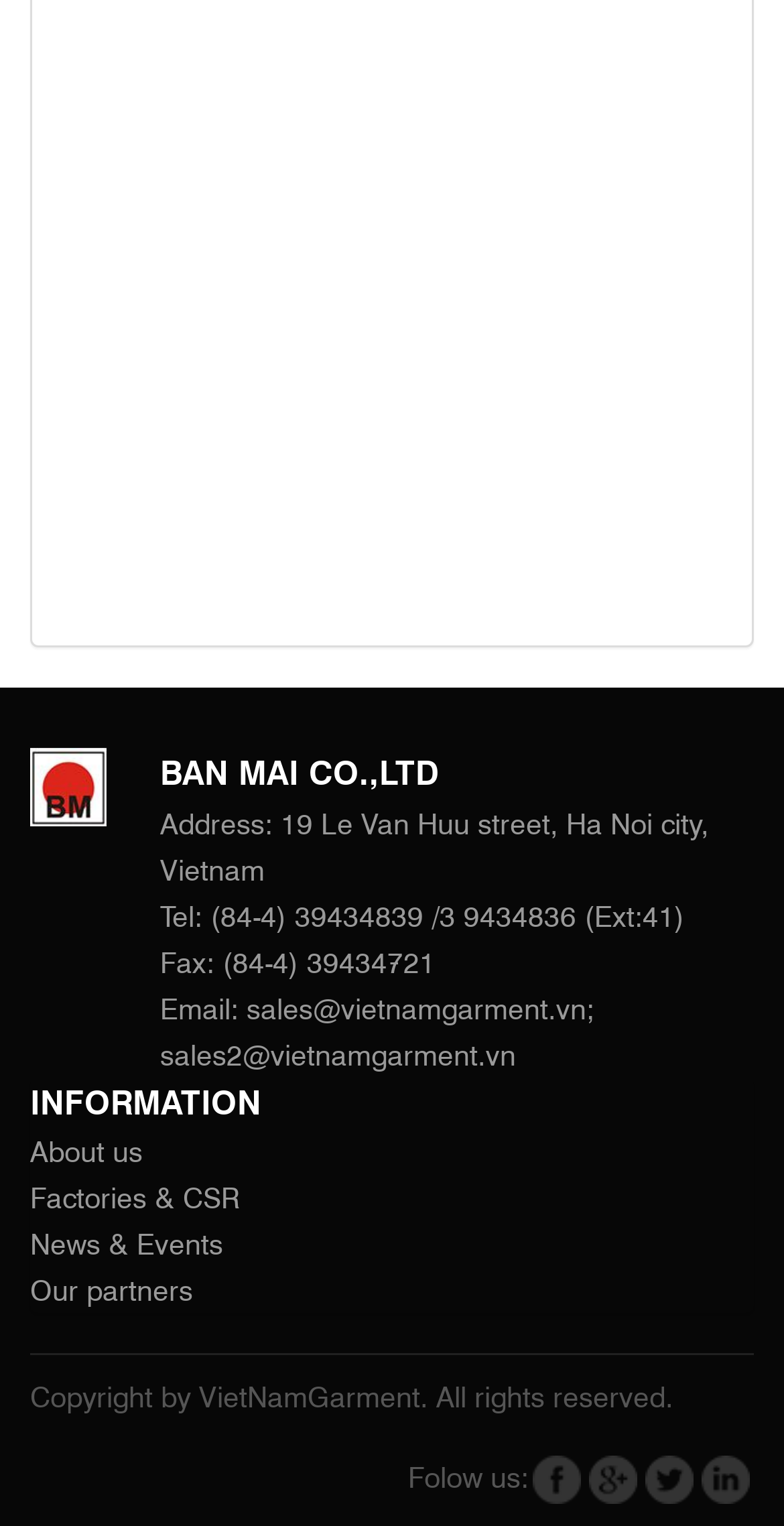How many social media platforms are provided?
Provide an in-depth and detailed explanation in response to the question.

The social media platforms are obtained from the link elements located at the bottom of the webpage, which include 'Facebook', 'Google', 'Twitter', and 'Instagram'. Therefore, there are 4 social media platforms provided.